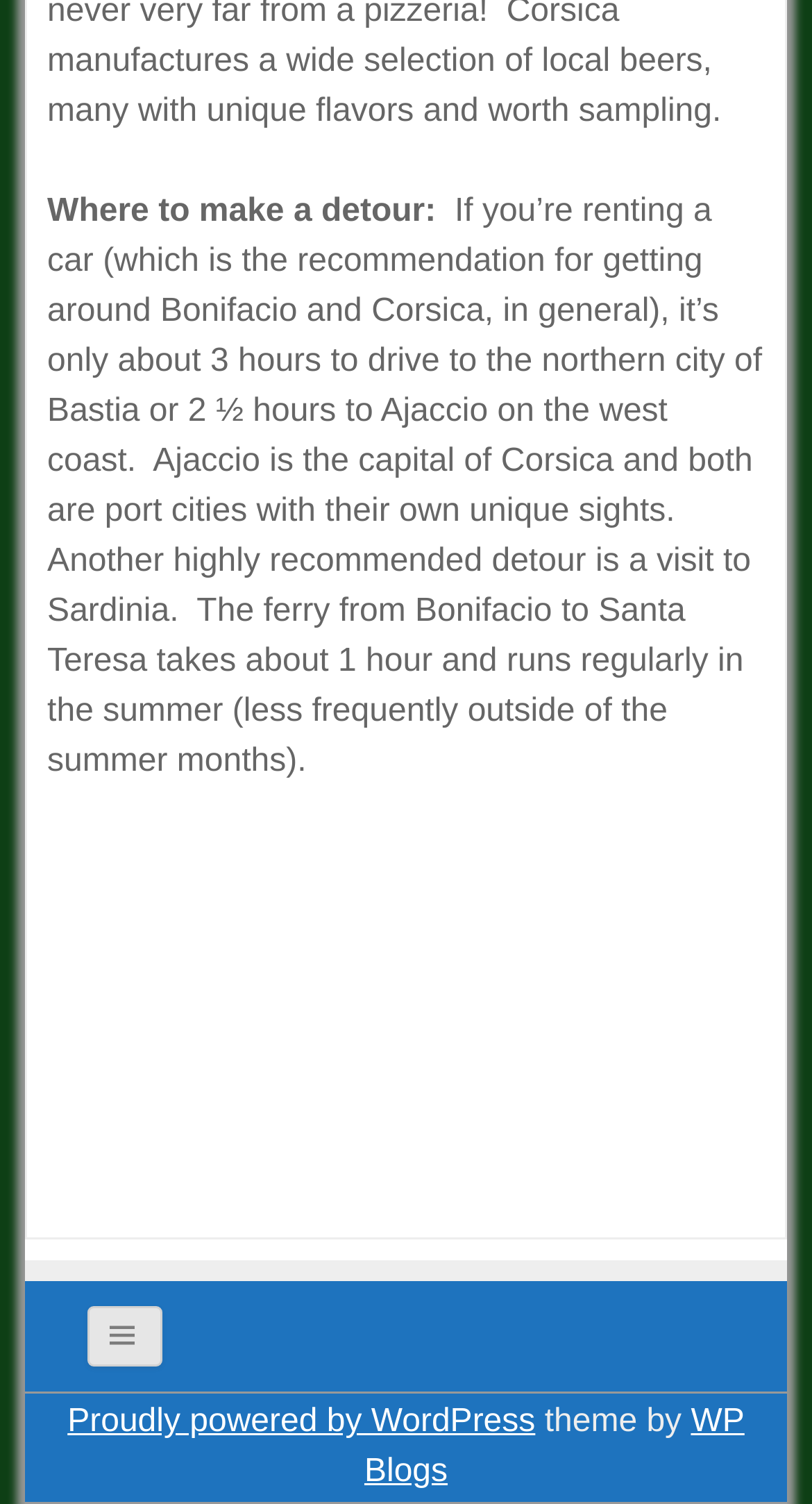Identify the bounding box of the UI component described as: "WP Blogs".

[0.449, 0.934, 0.917, 0.99]